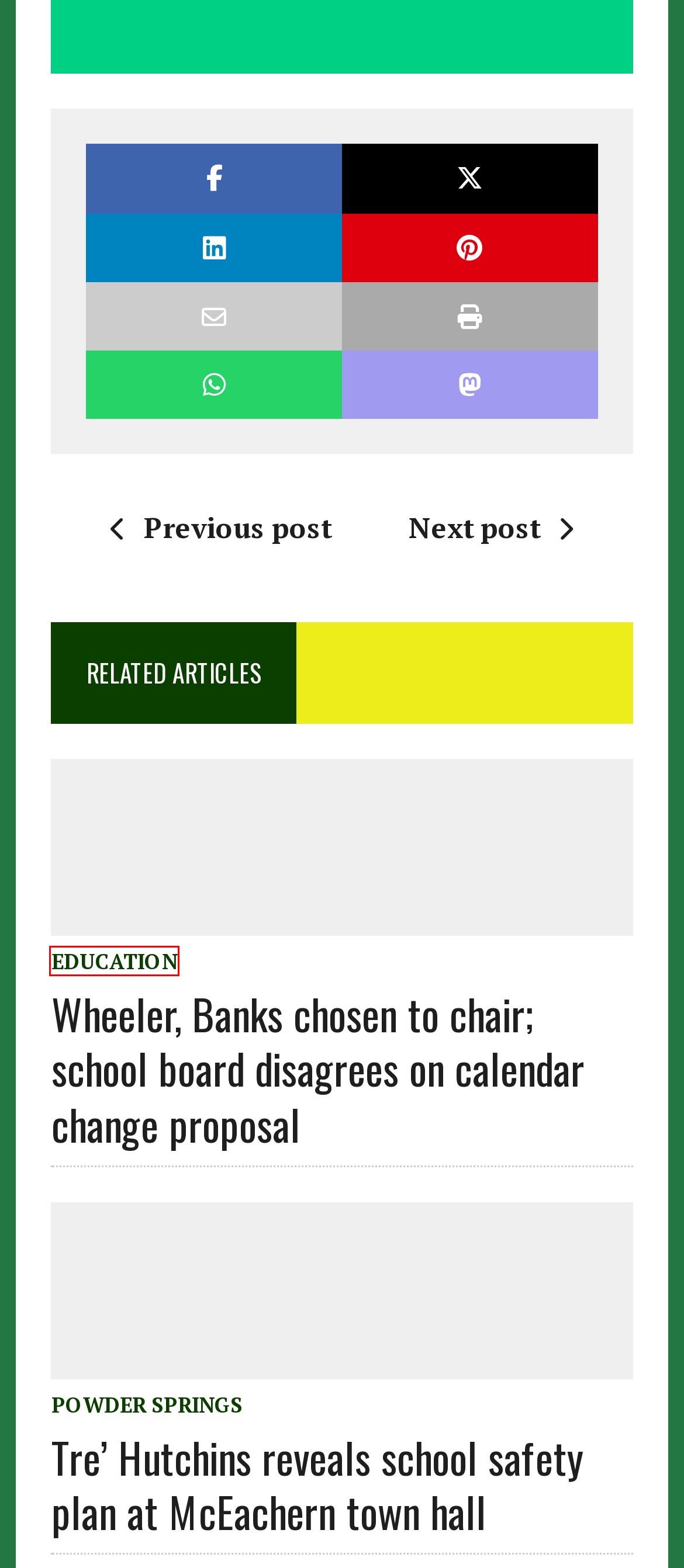Please examine the screenshot provided, which contains a red bounding box around a UI element. Select the webpage description that most accurately describes the new page displayed after clicking the highlighted element. Here are the candidates:
A. Wheeler, Banks chosen to chair; school board disagrees on calendar change proposal - Cobb Courier
B. Rebecca Gaunt, Author at Cobb Courier
C. Acworth Archives - Cobb Courier
D. Tre’ Hutchins reveals school safety plan at McEachern town hall - Cobb Courier
E. Dr. Kathy Schwaig formally invested as president of Kennesaw State University - Cobb Courier
F. Powder Springs Archives - Cobb Courier
G. Cobb County weather forecast: Monday October 17 - Cobb Courier
H. Education Archives - Cobb Courier

H